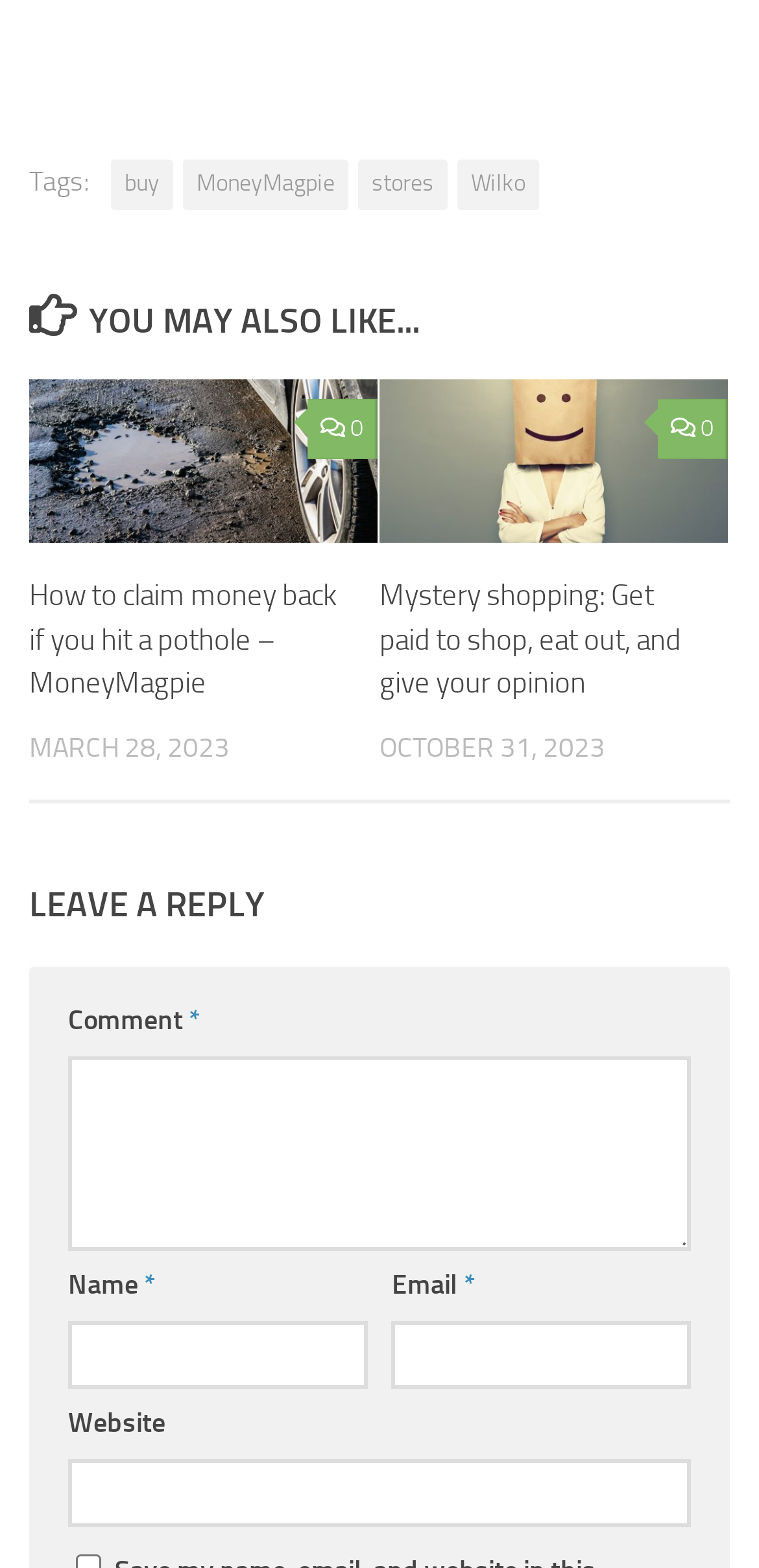Use a single word or phrase to answer this question: 
What is the purpose of the textbox with the label 'Email'?

To input email address